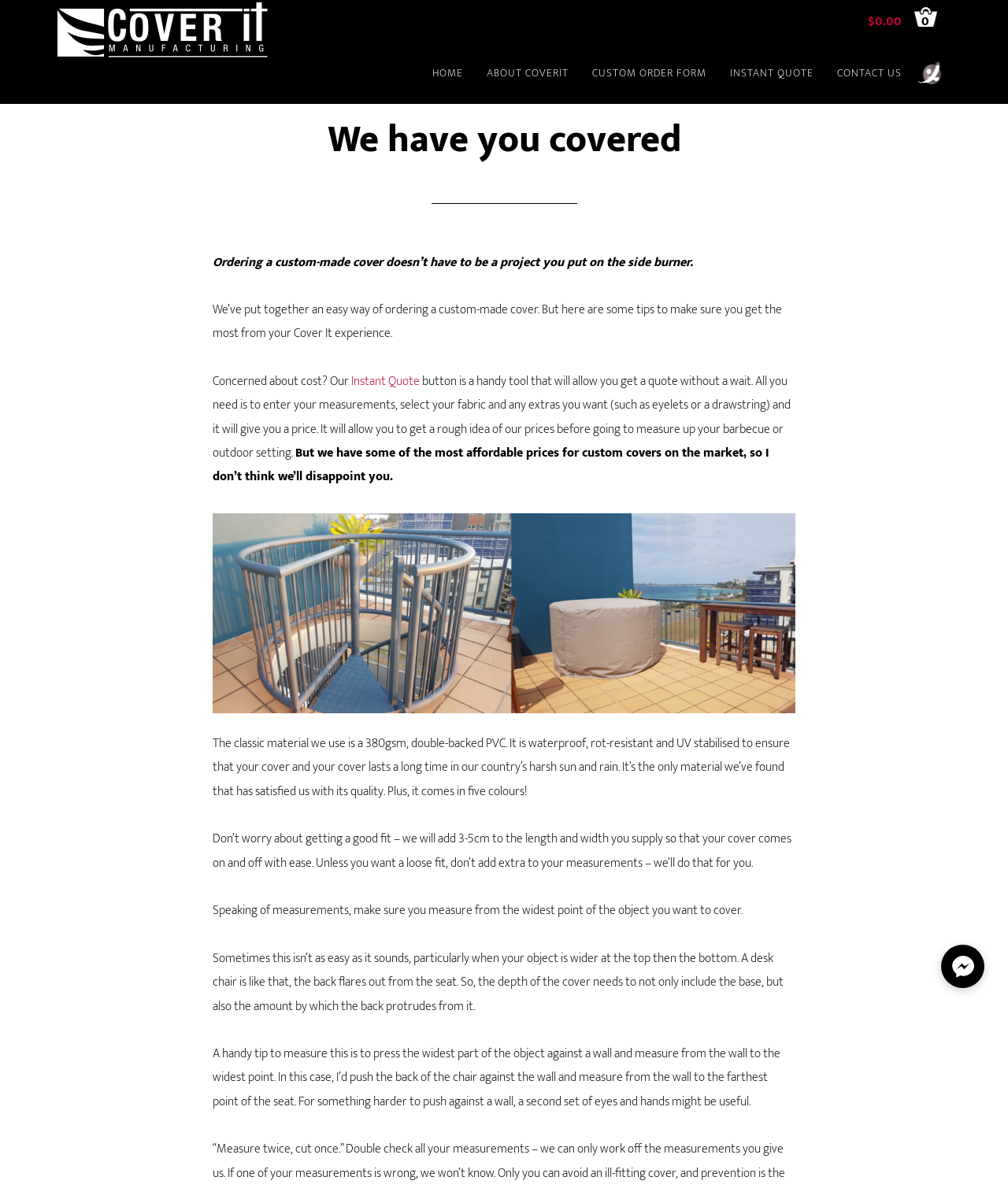Can you give a comprehensive explanation to the question given the content of the image?
What is the material used for custom covers?

I found the material used for custom covers by reading the text that describes the material, which states that 'The classic material we use is a 380gsm, double-backed PVC.' This text is located in the middle of the webpage, describing the features of the custom covers.